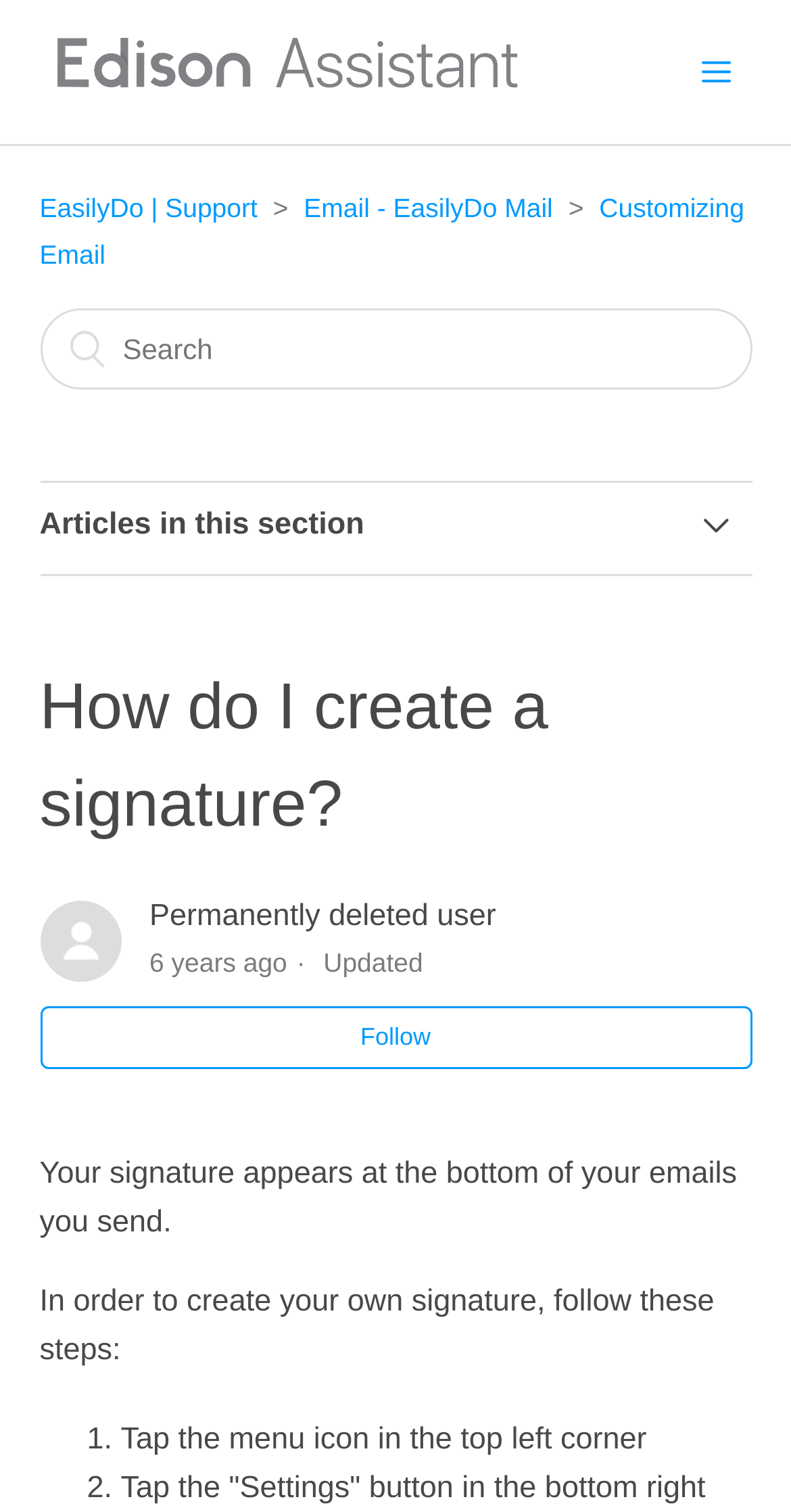Determine the bounding box coordinates of the target area to click to execute the following instruction: "Read the article How do I create a signature?."

[0.05, 0.866, 0.95, 0.923]